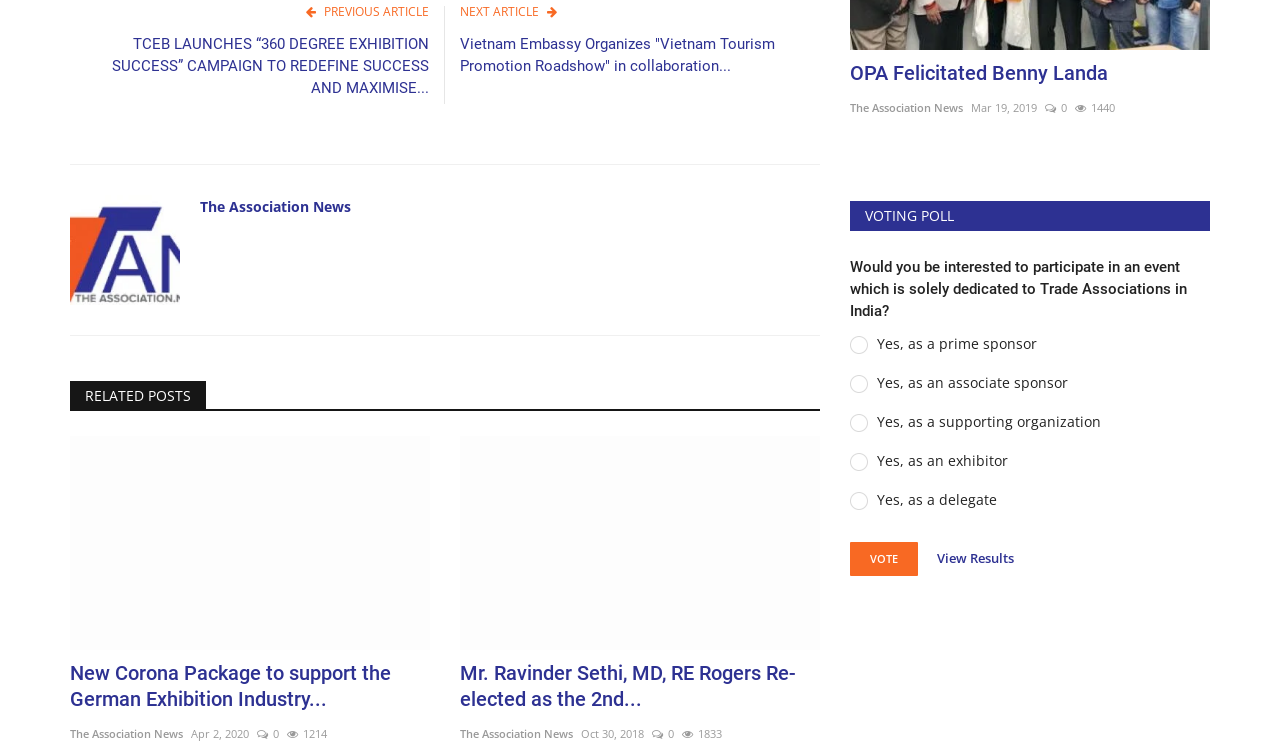What is the date of the article 'Mr. Ravinder Sethi, MD, RE Rogers Re-elected as the 2nd Vice President of Asian Federation of Exhibitions & Conventions Associations (AFECA)'?
Based on the image, answer the question with as much detail as possible.

I found the article 'Mr. Ravinder Sethi, MD, RE Rogers Re-elected as the 2nd Vice President of Asian Federation of Exhibitions & Conventions Associations (AFECA)' by looking at the link elements with text descriptions. Then, I found the corresponding static text element with the date 'Oct 30, 2018'.